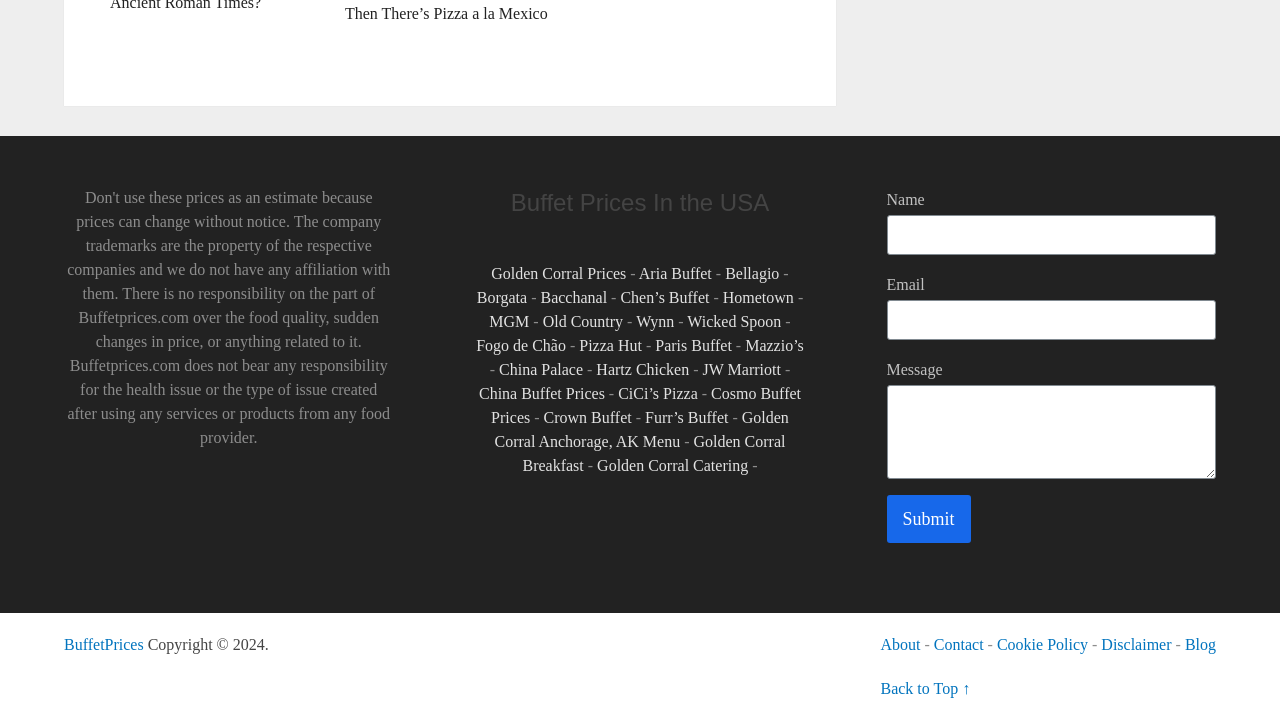Determine the bounding box coordinates of the region I should click to achieve the following instruction: "Click on Back to Top ↑". Ensure the bounding box coordinates are four float numbers between 0 and 1, i.e., [left, top, right, bottom].

[0.688, 0.947, 0.758, 0.971]